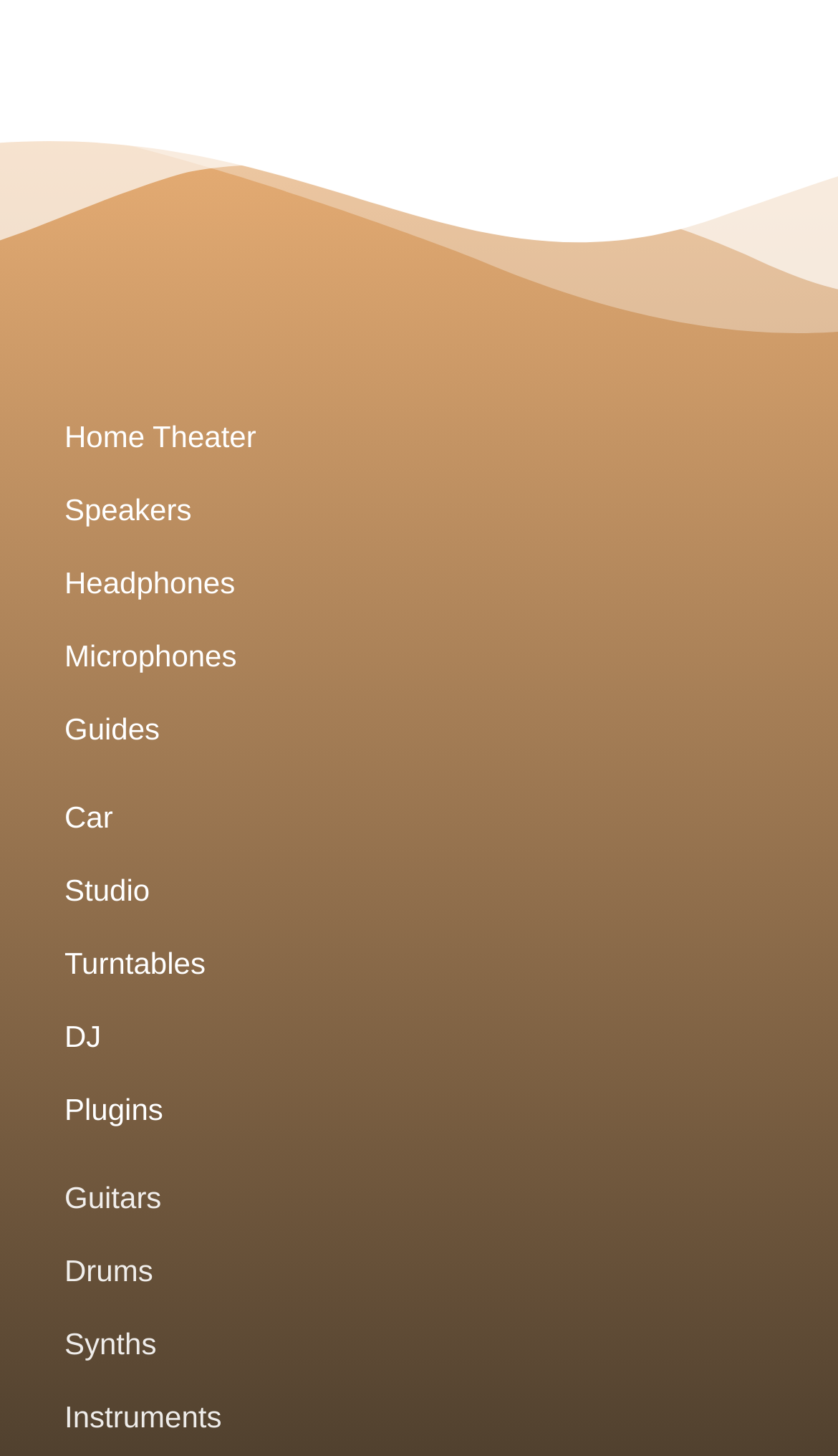Locate the bounding box of the user interface element based on this description: "Home Theater".

[0.077, 0.285, 0.923, 0.316]